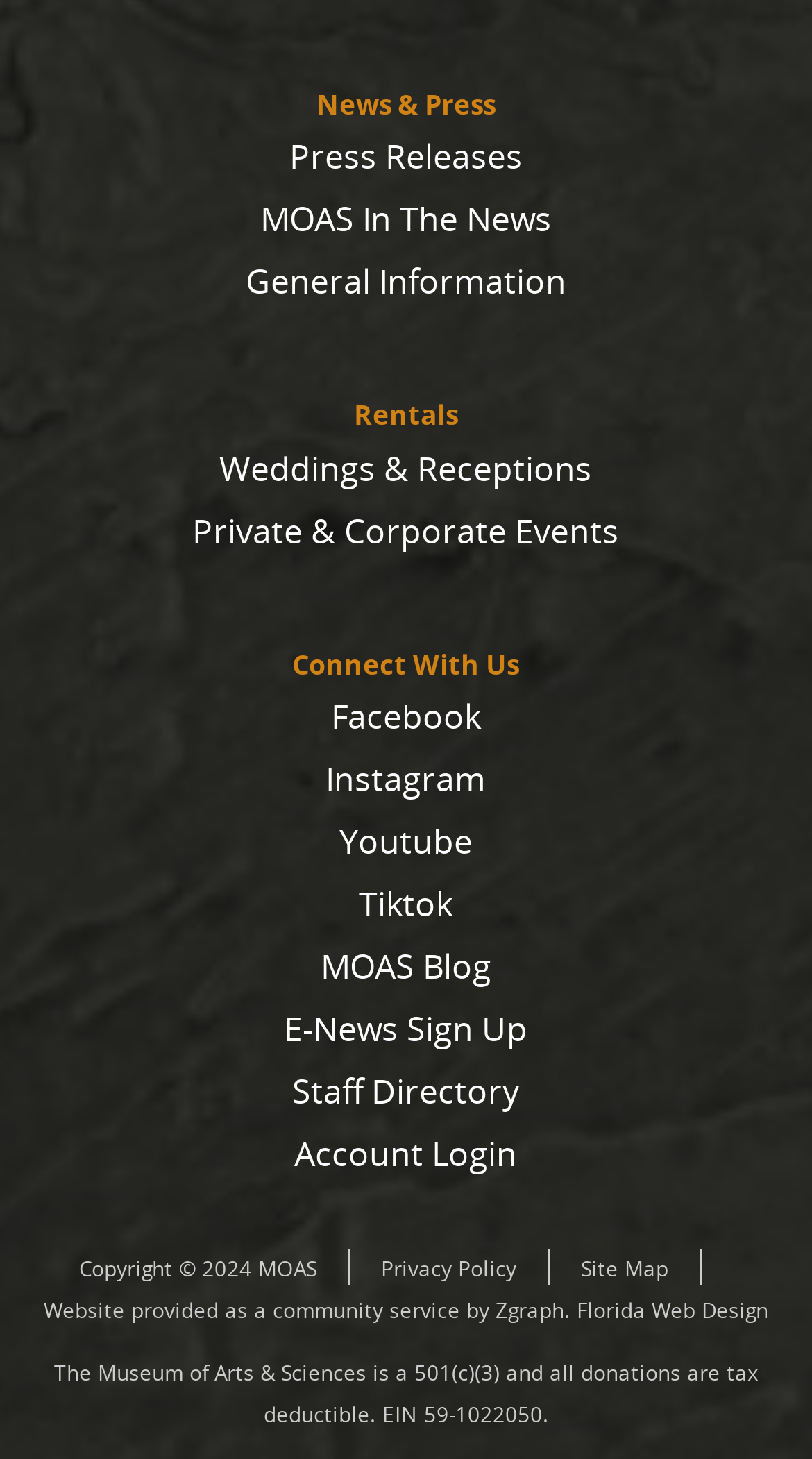Please identify the bounding box coordinates of the element that needs to be clicked to perform the following instruction: "Login to account".

[0.108, 0.774, 0.892, 0.808]